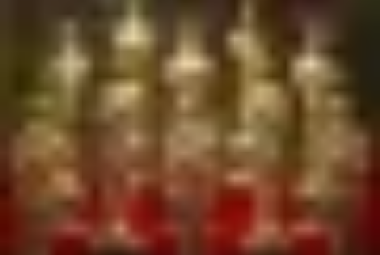Elaborate on all the features and components visible in the image.

The image features a striking display of golden statuettes, likely representing prestigious awards such as the Oscars. These awards are arranged in a symmetrical formation against a dark, contrasting background that enhances their gleaming surfaces. The red base serves to complement the golden tones, adding a touch of elegance and festivity. Such statuettes are often emblematic of excellence in the film industry, symbolizing recognition for outstanding artistic achievements. The overall composition conveys a sense of prestige and celebration, which aligns with themes commonly associated with award ceremonies.